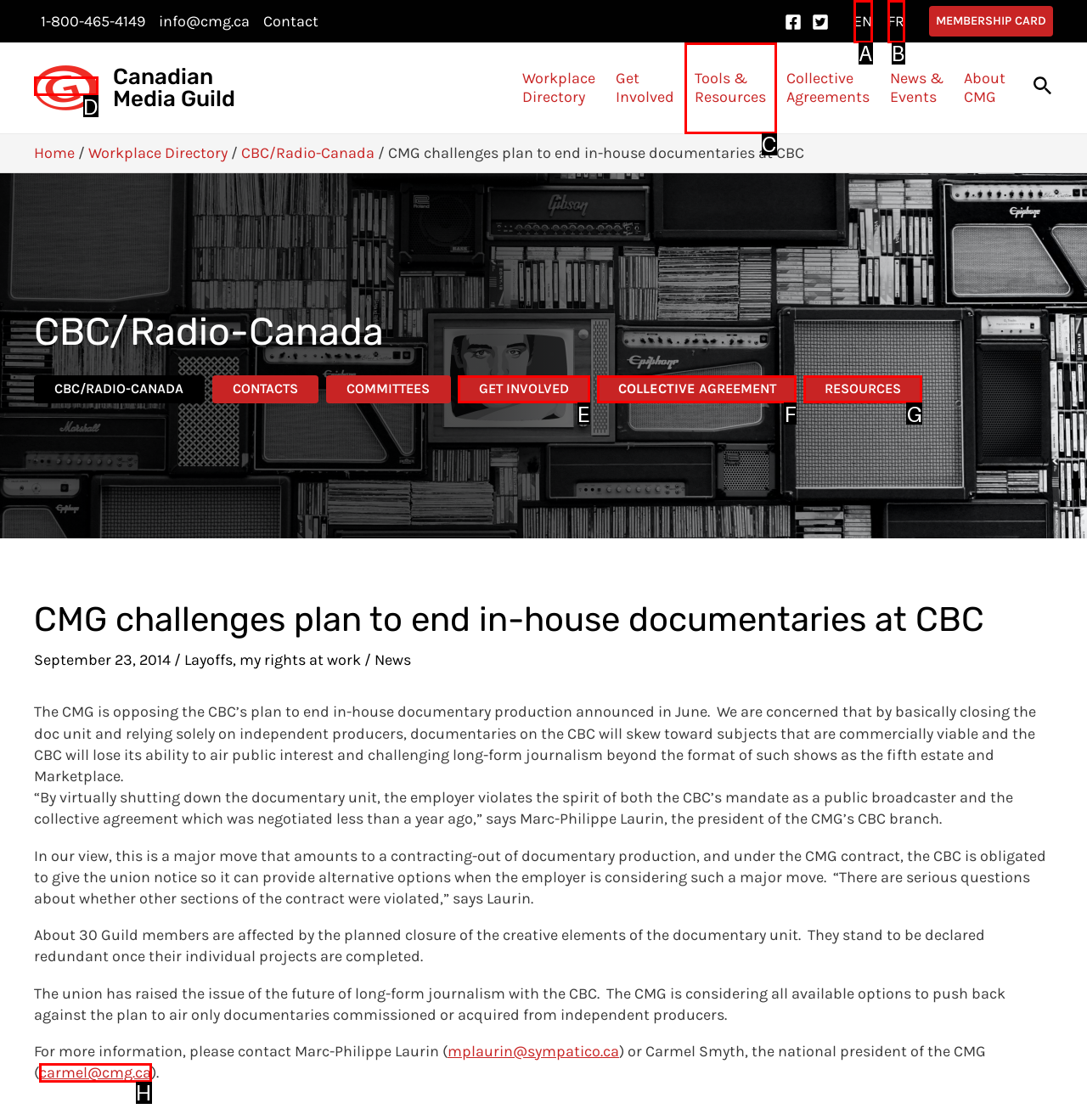Find the option that matches this description: FR
Provide the corresponding letter directly.

B